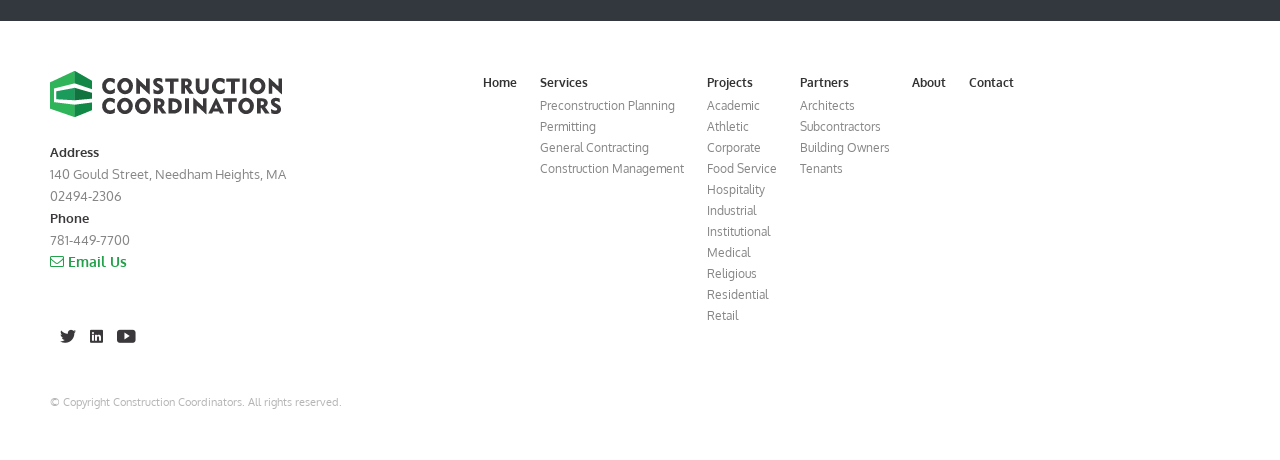Please identify the bounding box coordinates of the clickable area that will allow you to execute the instruction: "Email Us".

[0.039, 0.55, 0.099, 0.587]